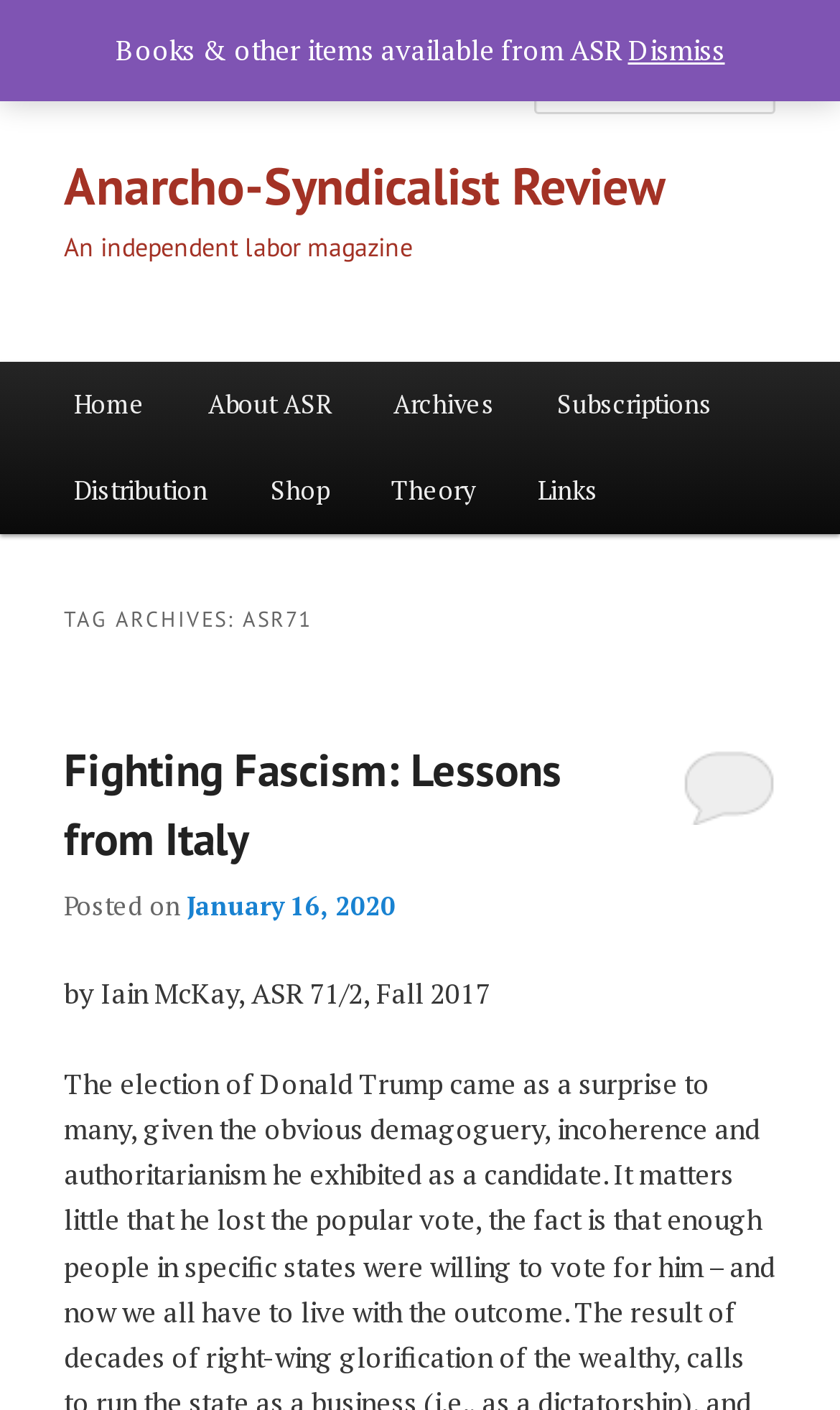Pinpoint the bounding box coordinates for the area that should be clicked to perform the following instruction: "Go to home page".

[0.051, 0.257, 0.21, 0.318]